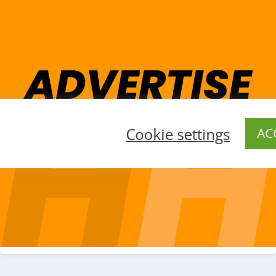Give a one-word or short-phrase answer to the following question: 
How many options are presented for user interaction?

2